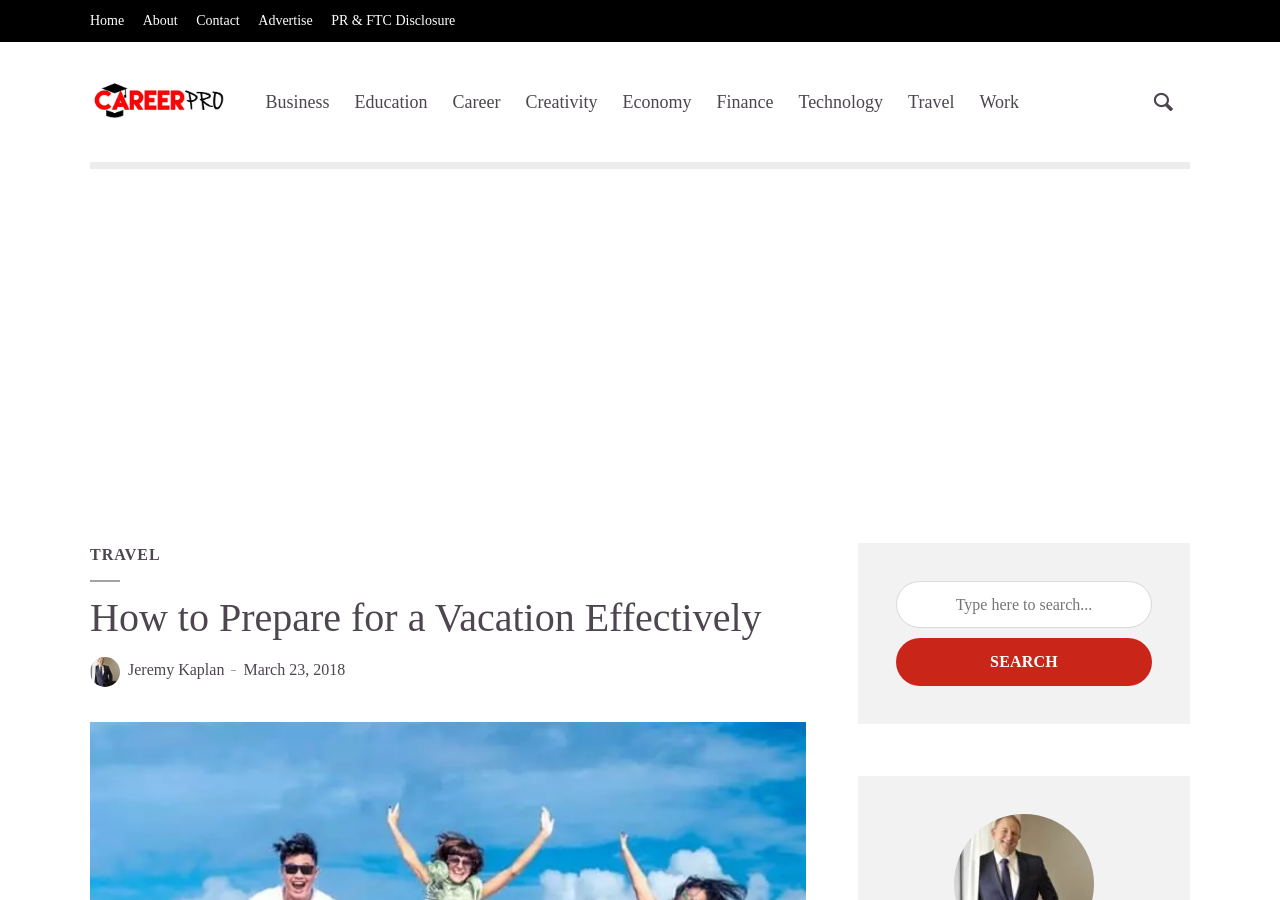Show the bounding box coordinates of the region that should be clicked to follow the instruction: "read the article by Jeremy Kaplan."

[0.1, 0.734, 0.175, 0.753]